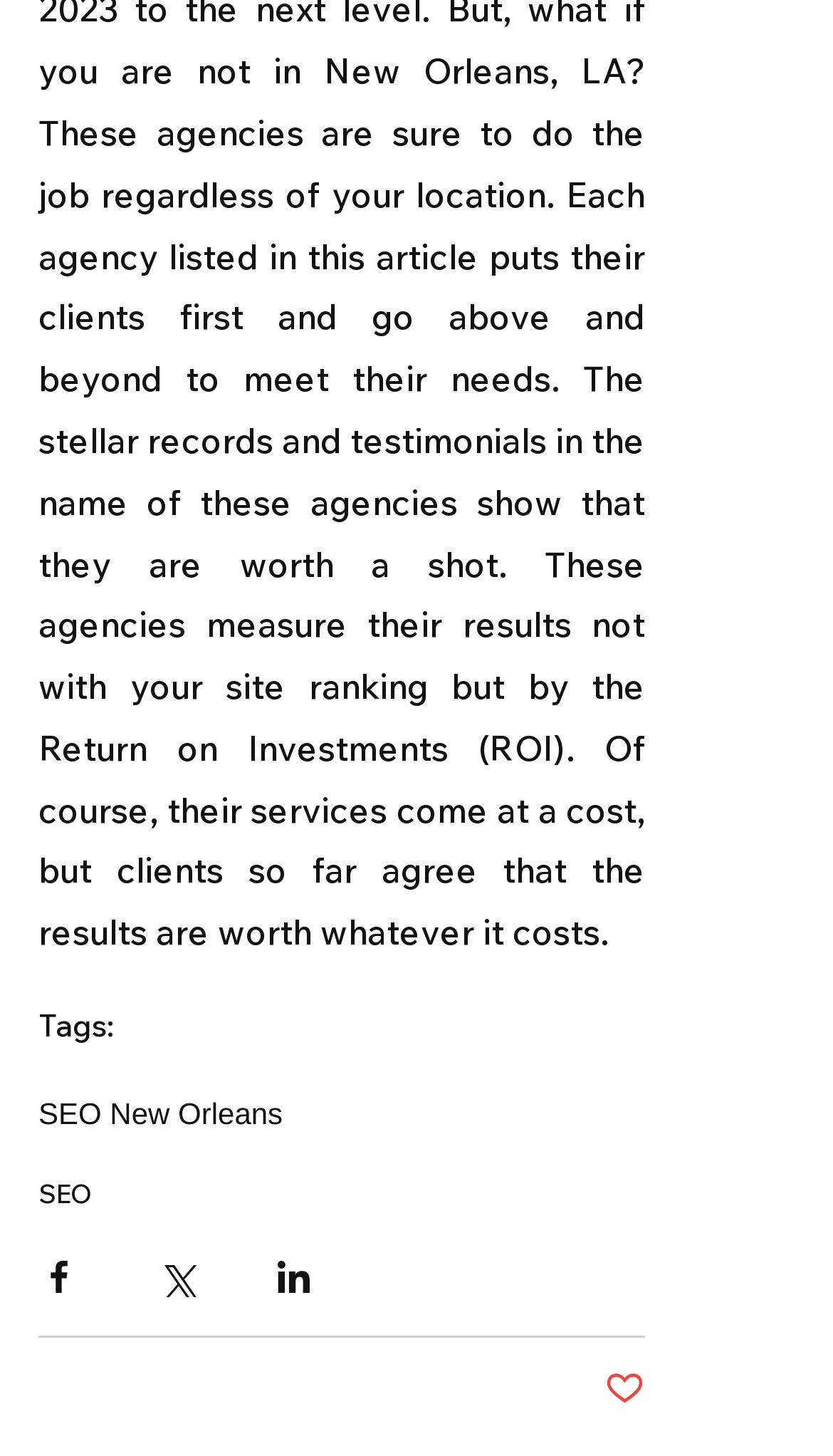What is the purpose of the button at the bottom right?
Based on the image, give a concise answer in the form of a single word or short phrase.

Post not marked as liked